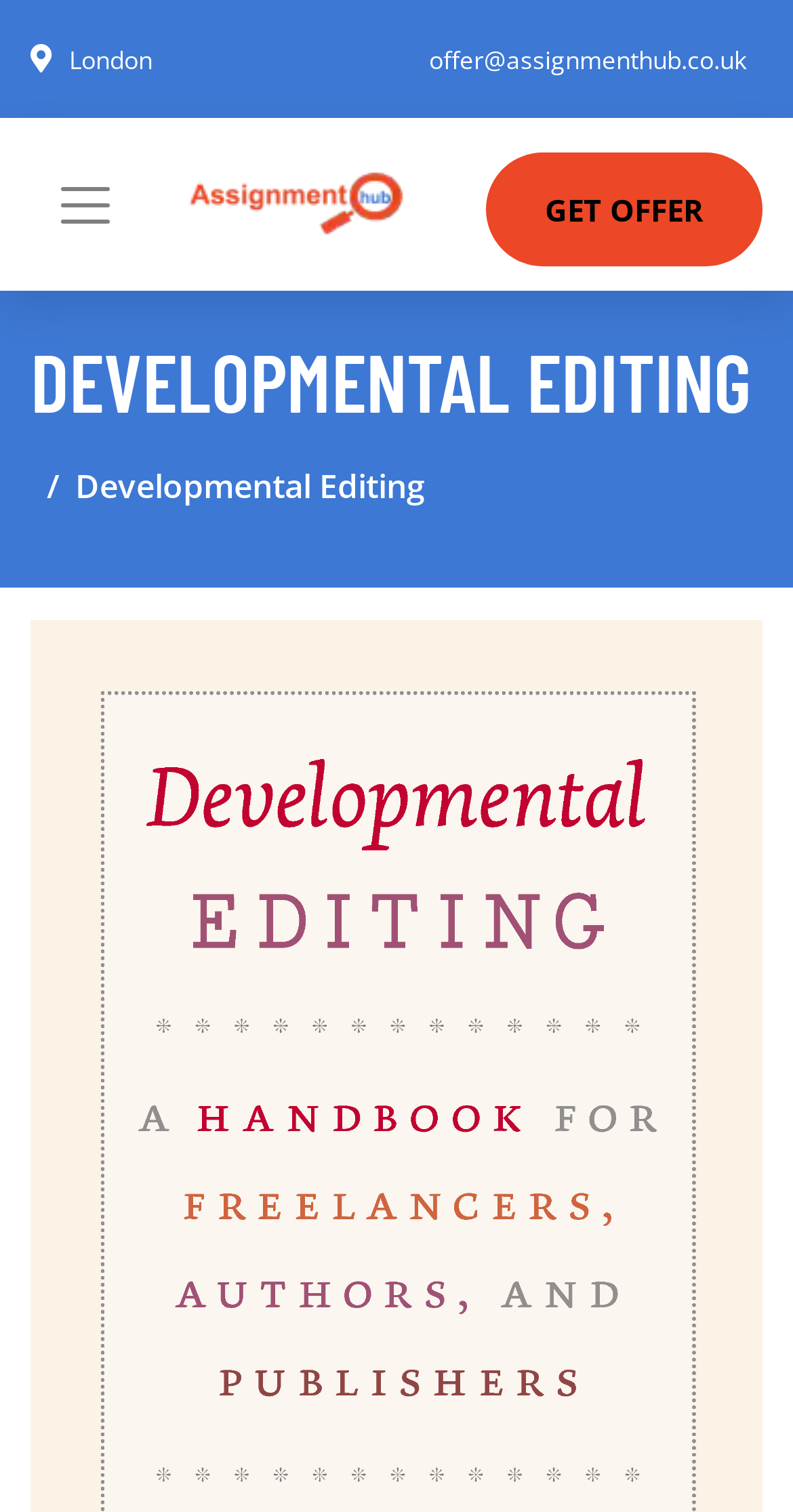What is the text on the top-left link?
Refer to the image and provide a concise answer in one word or phrase.

London